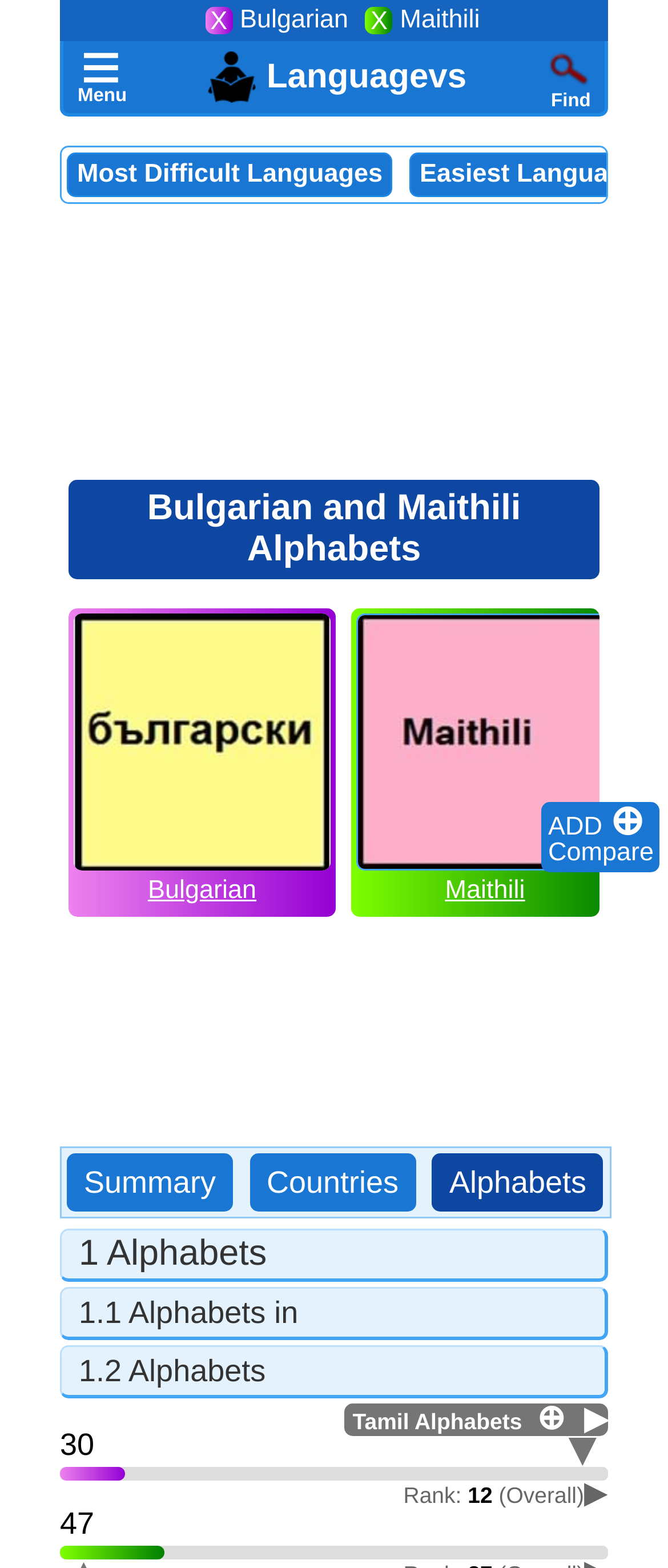Please specify the bounding box coordinates of the element that should be clicked to execute the given instruction: 'Compare languages'. Ensure the coordinates are four float numbers between 0 and 1, expressed as [left, top, right, bottom].

[0.821, 0.534, 0.979, 0.553]